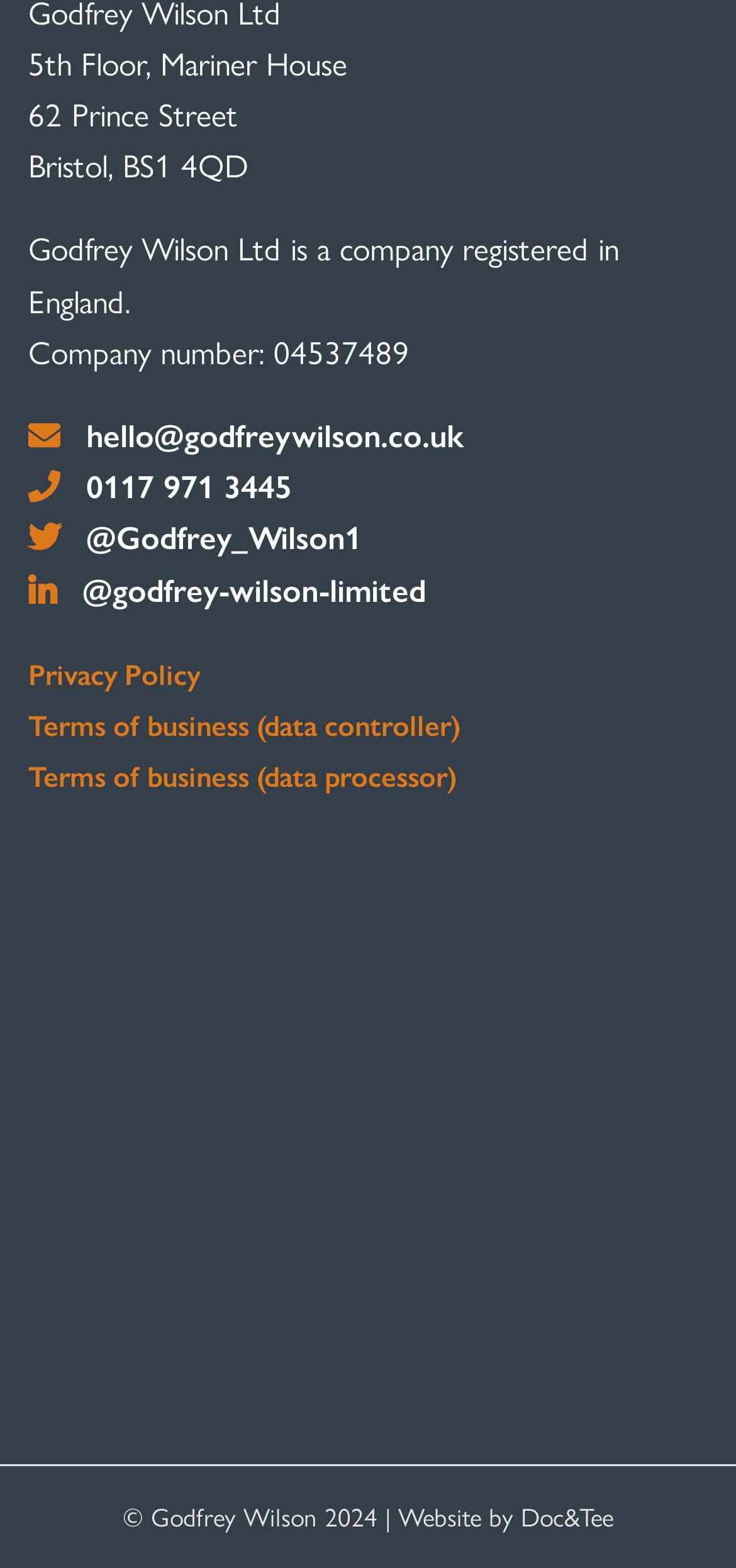Predict the bounding box coordinates of the UI element that matches this description: "0117 971 3445". The coordinates should be in the format [left, top, right, bottom] with each value between 0 and 1.

[0.038, 0.295, 0.396, 0.324]